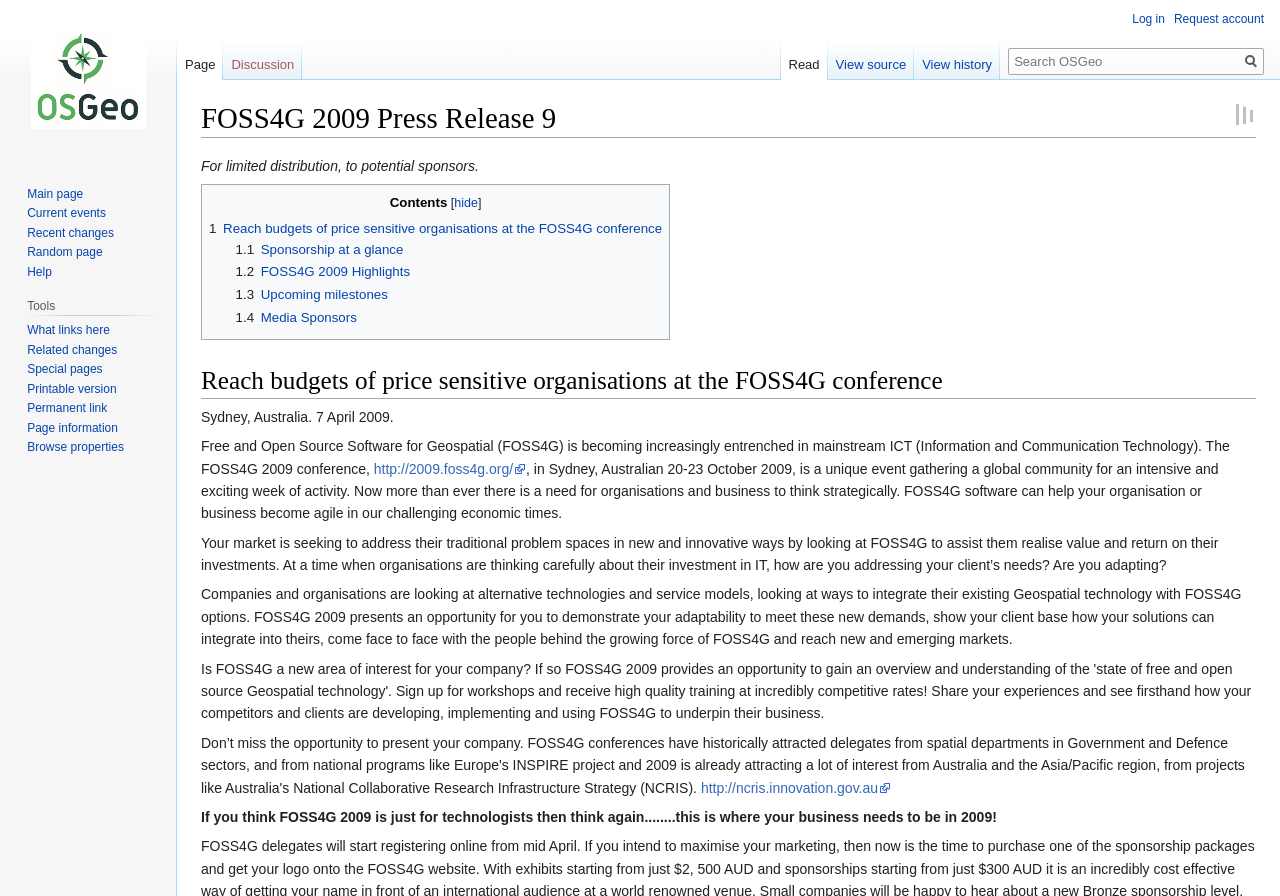Please determine the bounding box coordinates, formatted as (top-left x, top-left y, bottom-right x, bottom-right y), with all values as floating point numbers between 0 and 1. Identify the bounding box of the region described as: Page information

[0.021, 0.469, 0.092, 0.485]